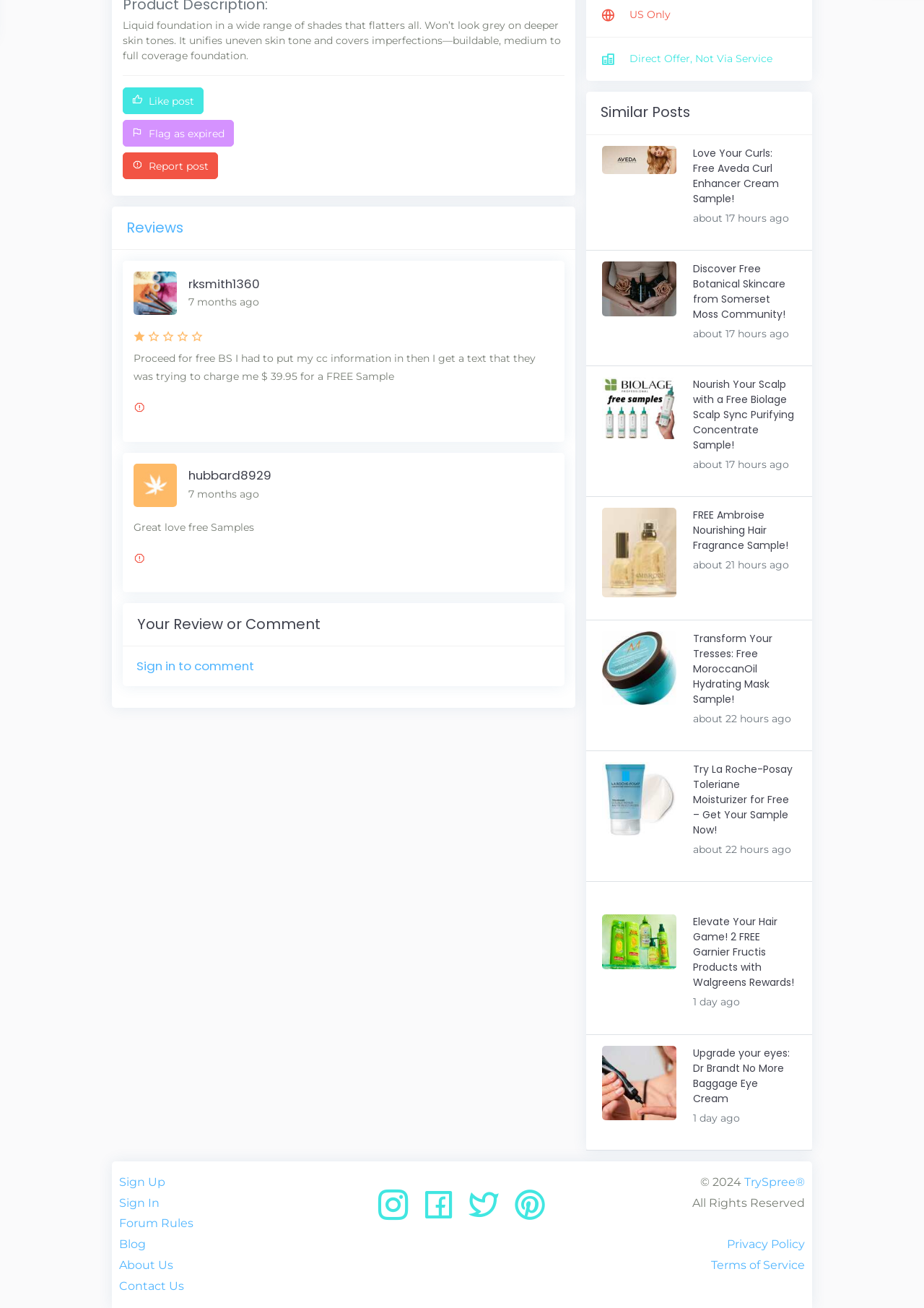Find the bounding box coordinates for the UI element that matches this description: "title="TrySpree on Twitter"".

[0.505, 0.908, 0.554, 0.942]